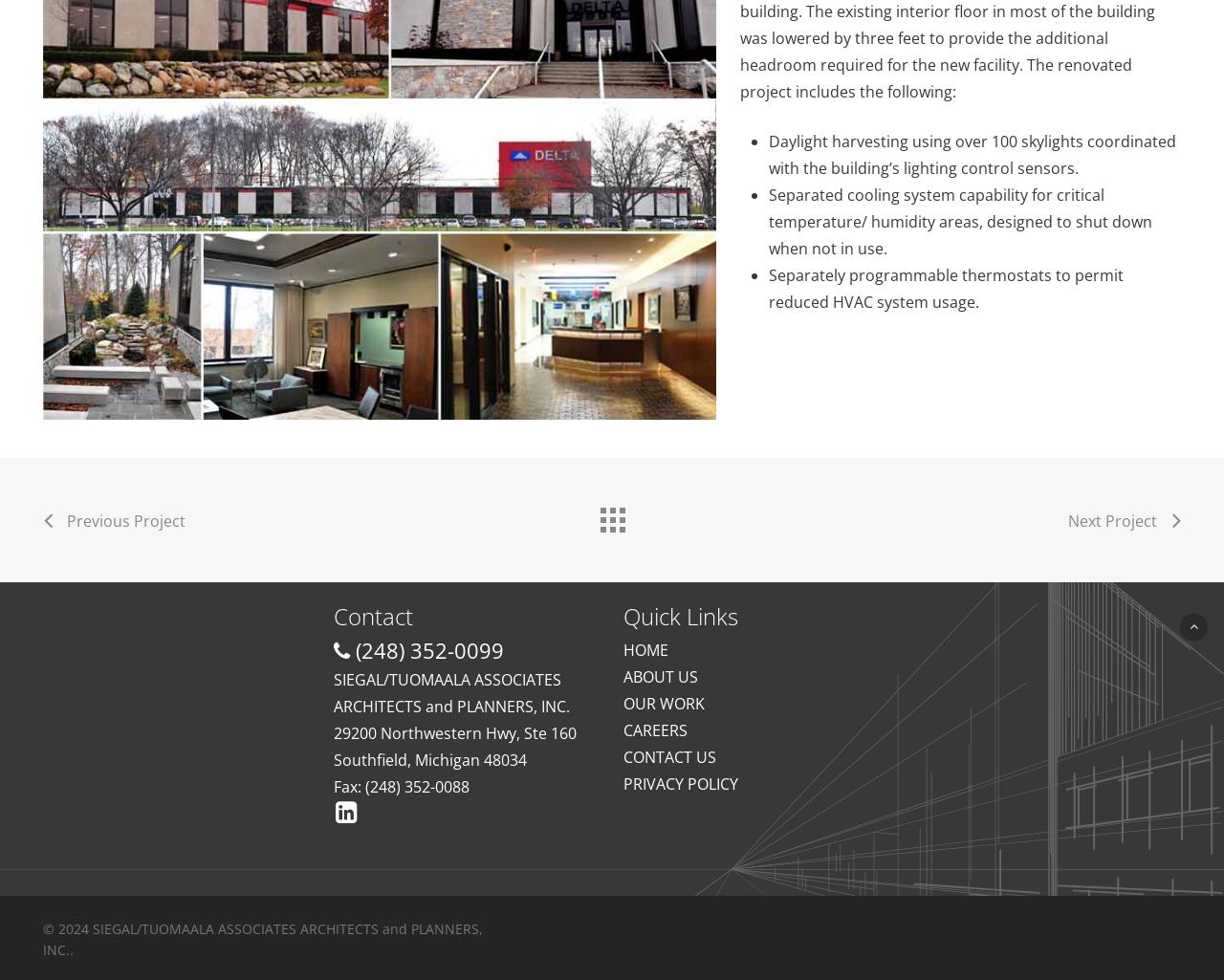Identify the bounding box for the UI element specified in this description: "Careers". The coordinates must be four float numbers between 0 and 1, formatted as [left, top, right, bottom].

[0.509, 0.734, 0.562, 0.756]